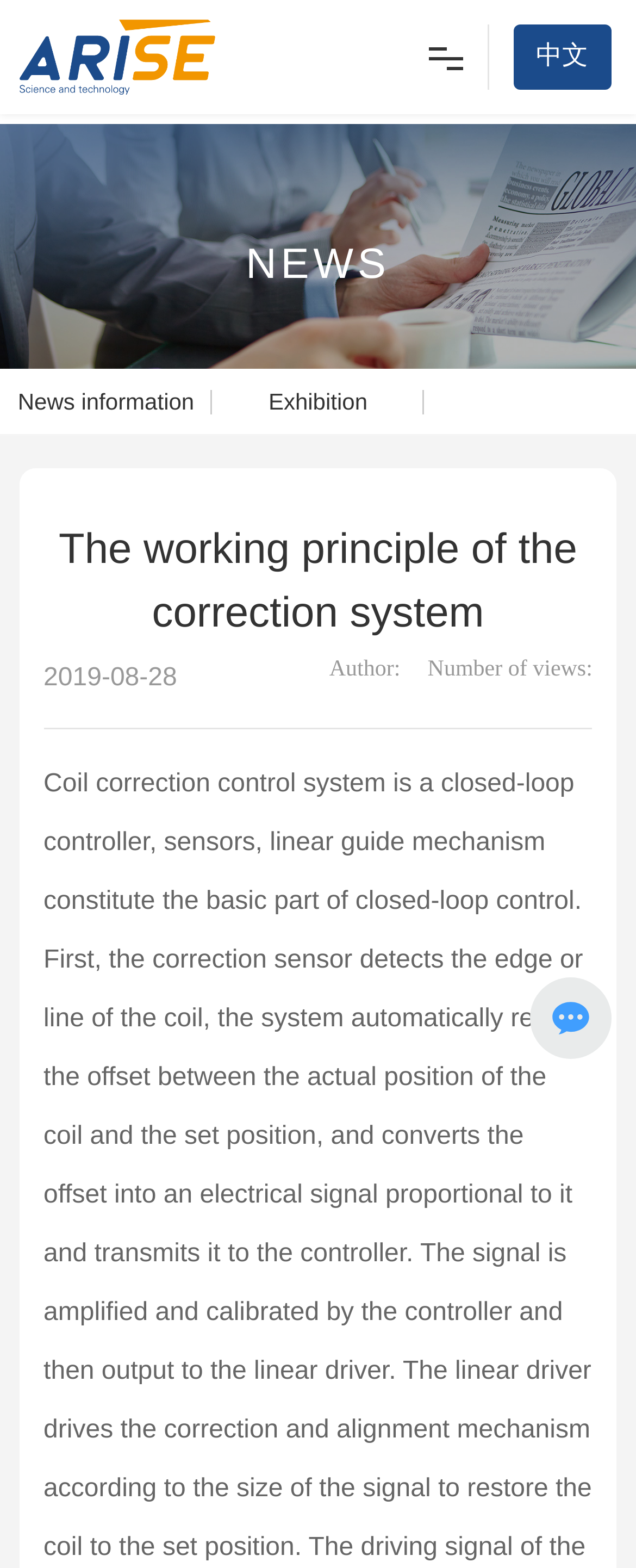Could you find the bounding box coordinates of the clickable area to complete this instruction: "Click the About link"?

[0.038, 0.136, 0.913, 0.199]